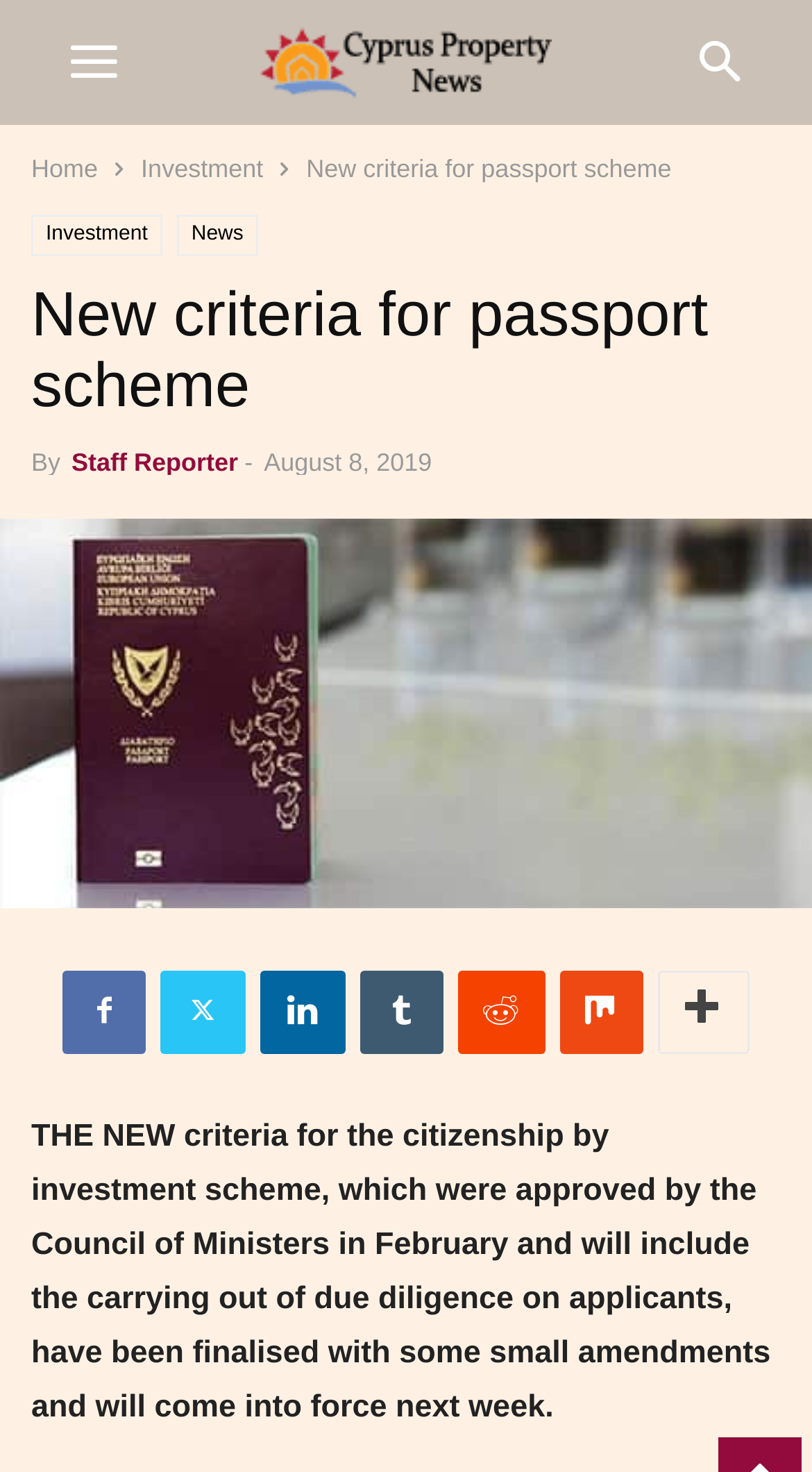Please identify the bounding box coordinates of the clickable area that will fulfill the following instruction: "Click on Investment". The coordinates should be in the format of four float numbers between 0 and 1, i.e., [left, top, right, bottom].

[0.174, 0.105, 0.324, 0.125]